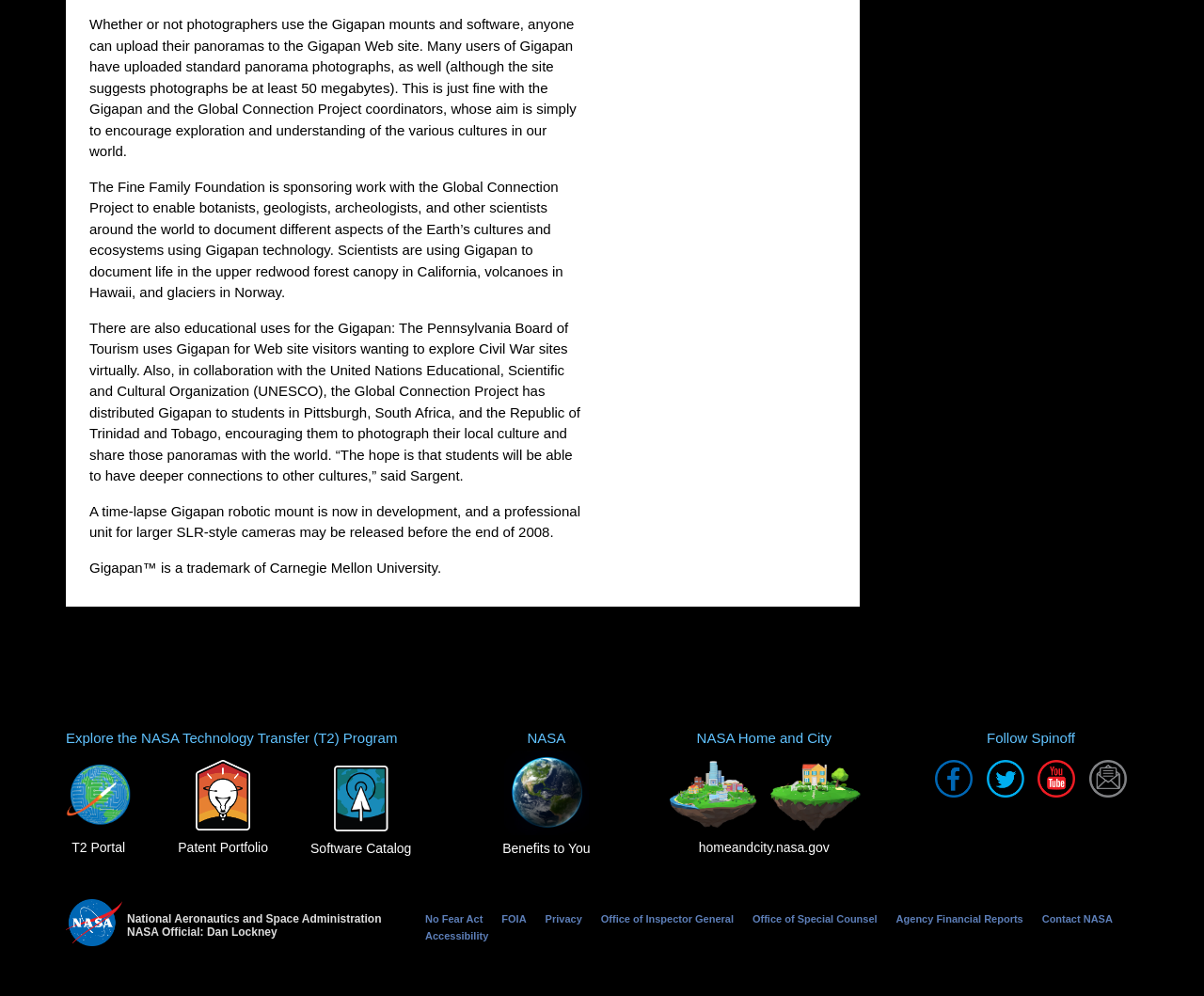Based on the image, please elaborate on the answer to the following question:
What is the NASA Technology Transfer Program?

The webpage has a link to the T2 Portal, which is part of the NASA Technology Transfer Program, suggesting that it is a platform for transferring NASA technology to other organizations.